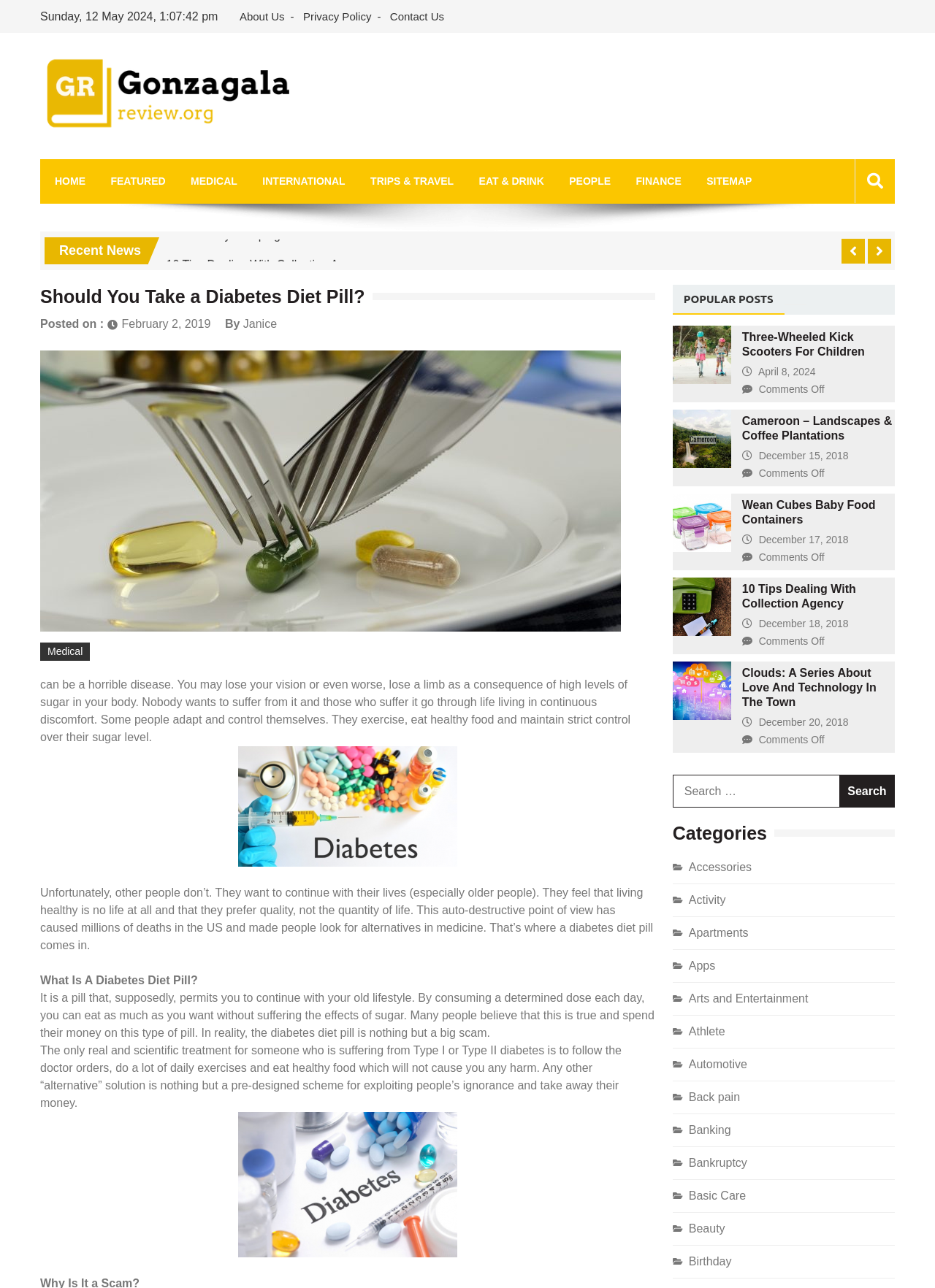Identify the coordinates of the bounding box for the element that must be clicked to accomplish the instruction: "go to the 'About Us' page".

[0.256, 0.007, 0.311, 0.02]